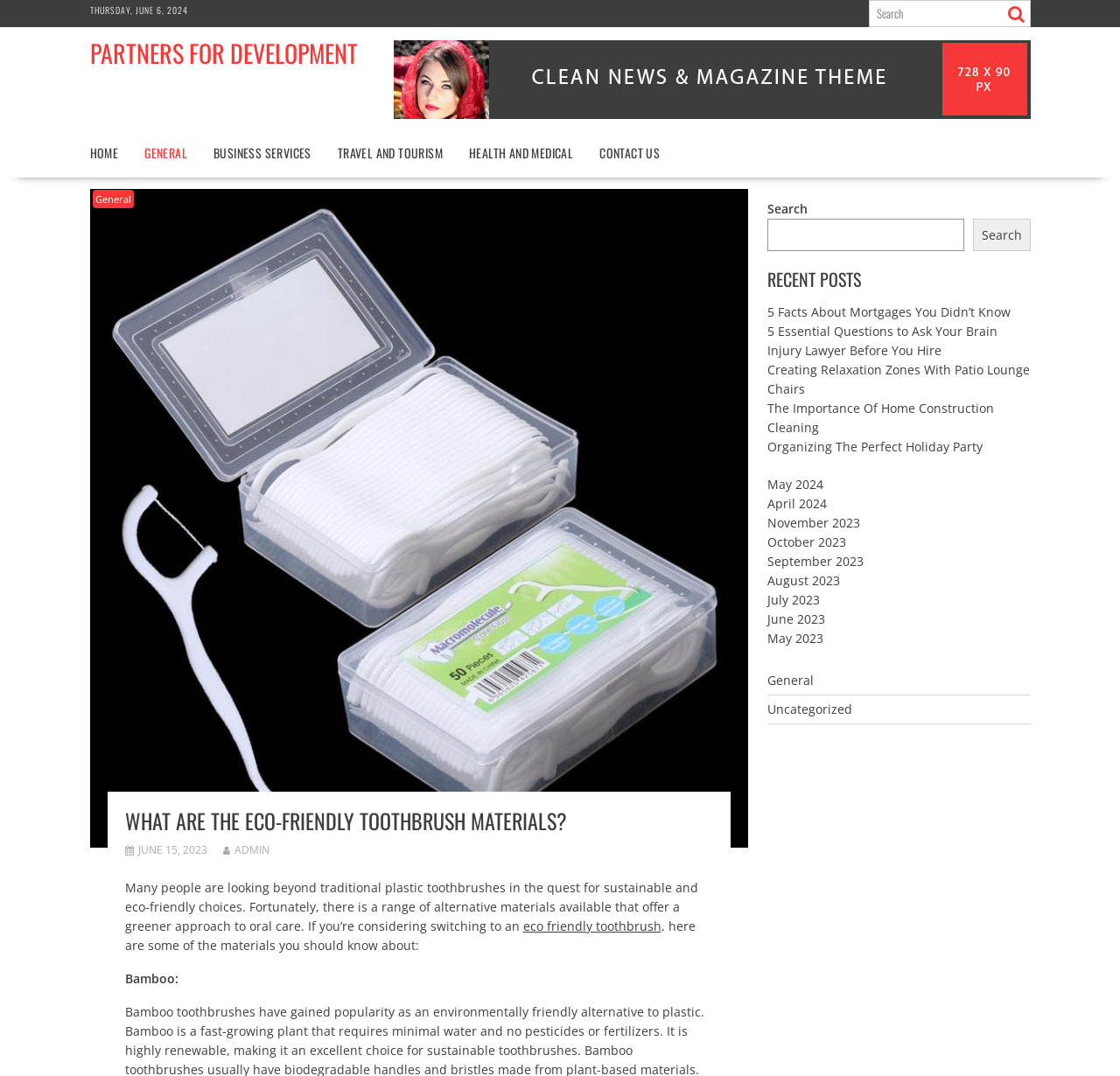Given the description "General", determine the bounding box of the corresponding UI element.

[0.117, 0.123, 0.179, 0.162]